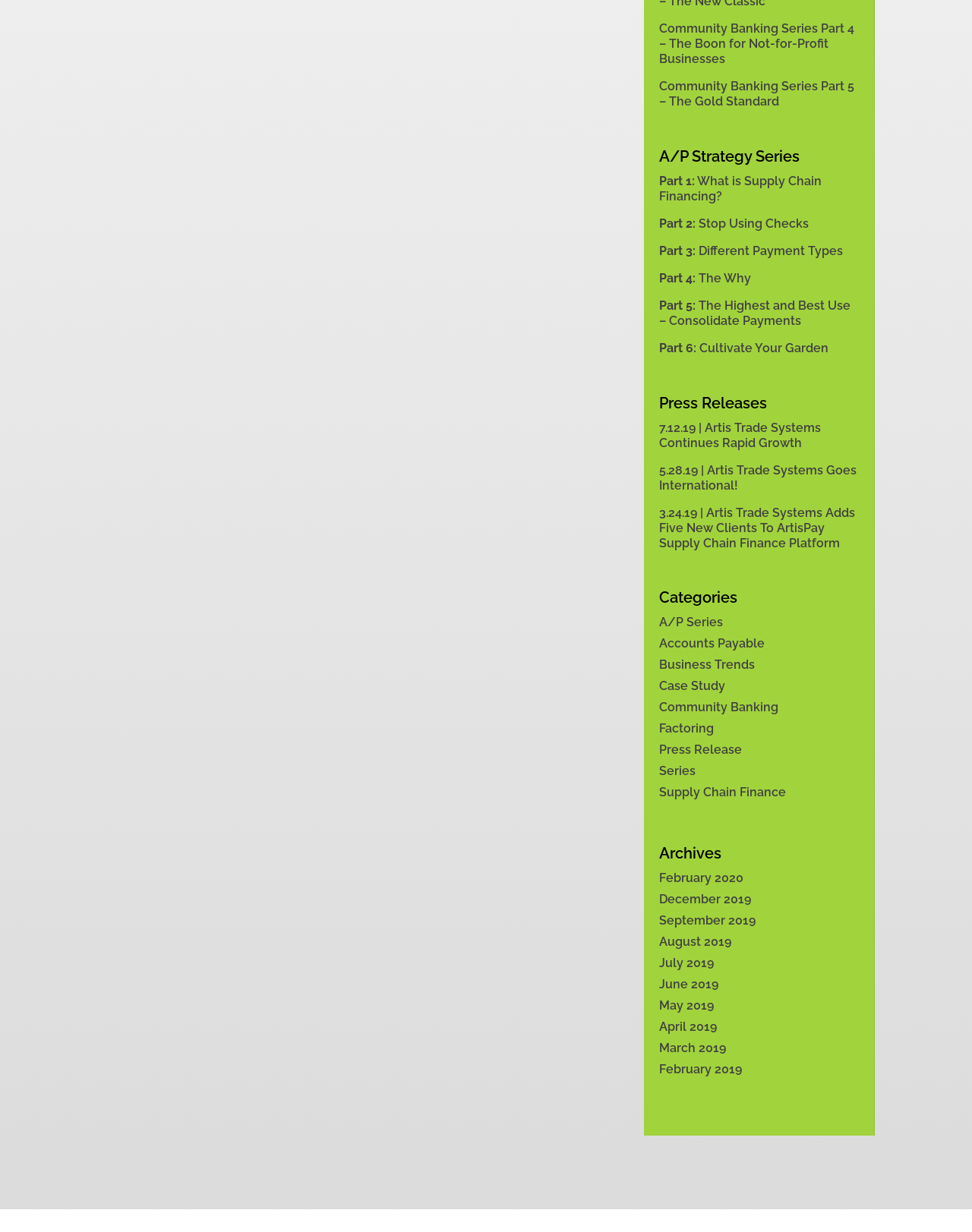Provide a short answer to the following question with just one word or phrase: What is the category of the link 'Part 1: What is Supply Chain Financing?'?

A/P Strategy Series